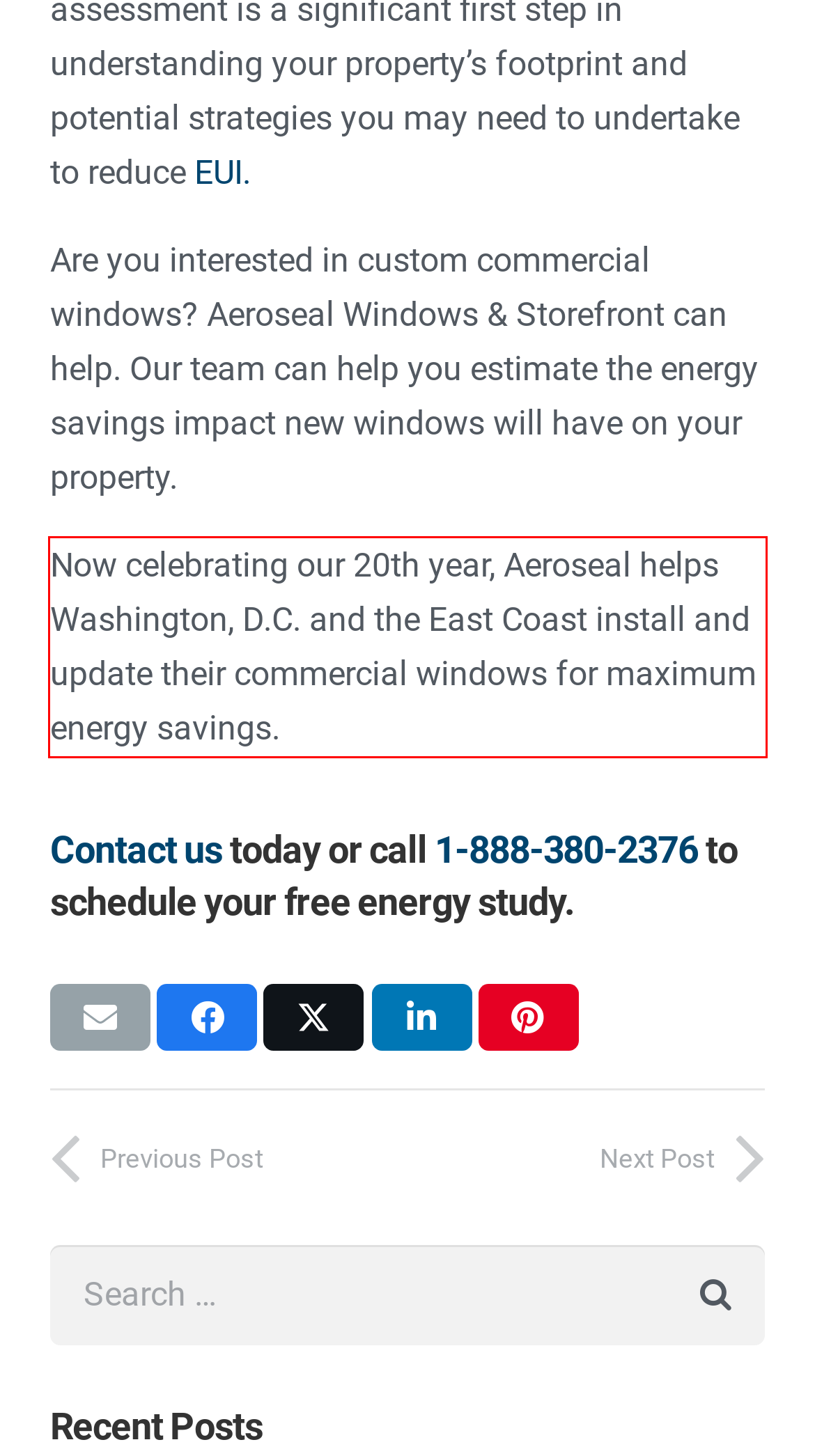From the provided screenshot, extract the text content that is enclosed within the red bounding box.

Now celebrating our 20th year, Aeroseal helps Washington, D.C. and the East Coast install and update their commercial windows for maximum energy savings.